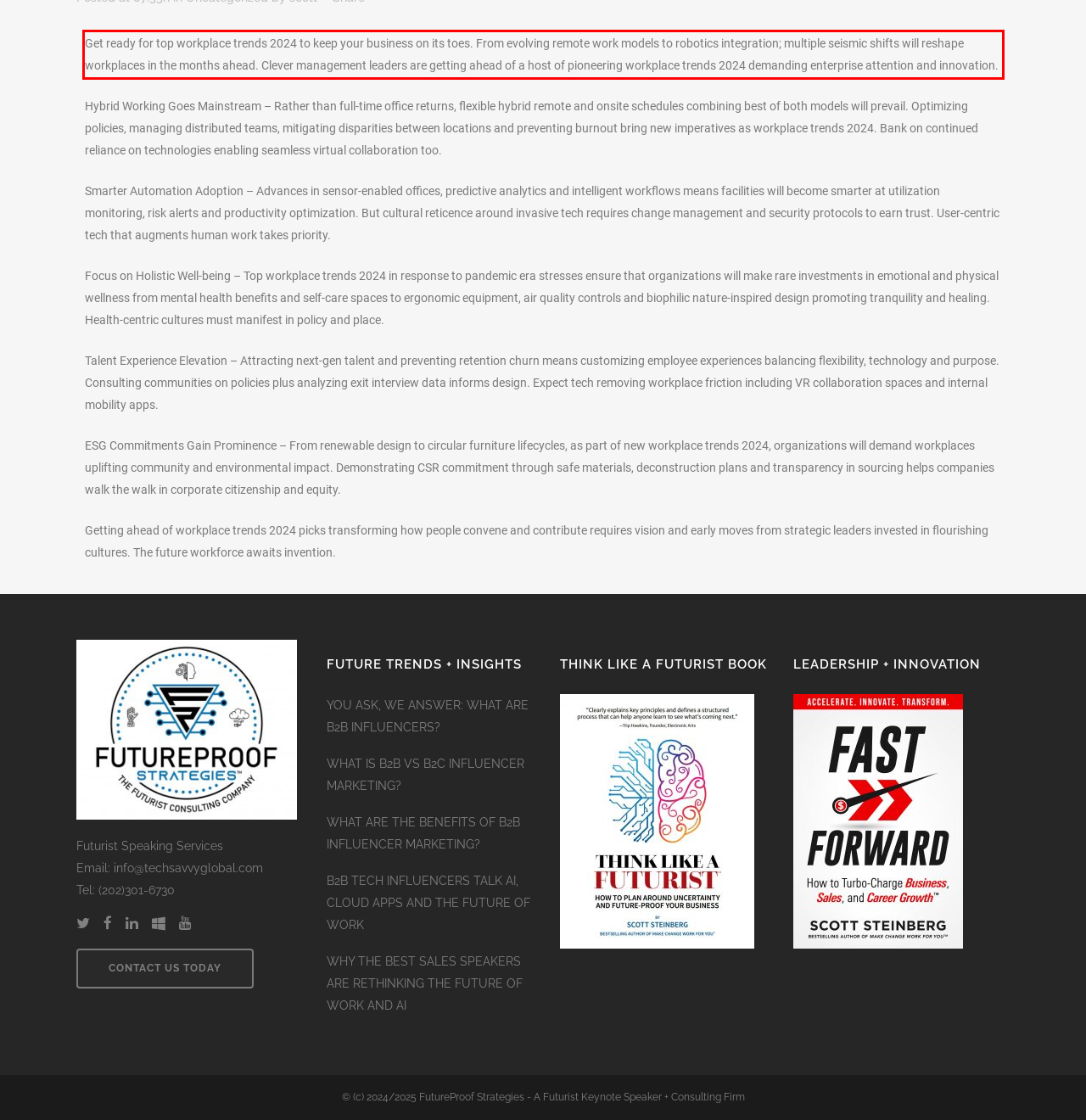Identify and extract the text within the red rectangle in the screenshot of the webpage.

Get ready for top workplace trends 2024 to keep your business on its toes. From evolving remote work models to robotics integration; multiple seismic shifts will reshape workplaces in the months ahead. Clever management leaders are getting ahead of a host of pioneering workplace trends 2024 demanding enterprise attention and innovation.